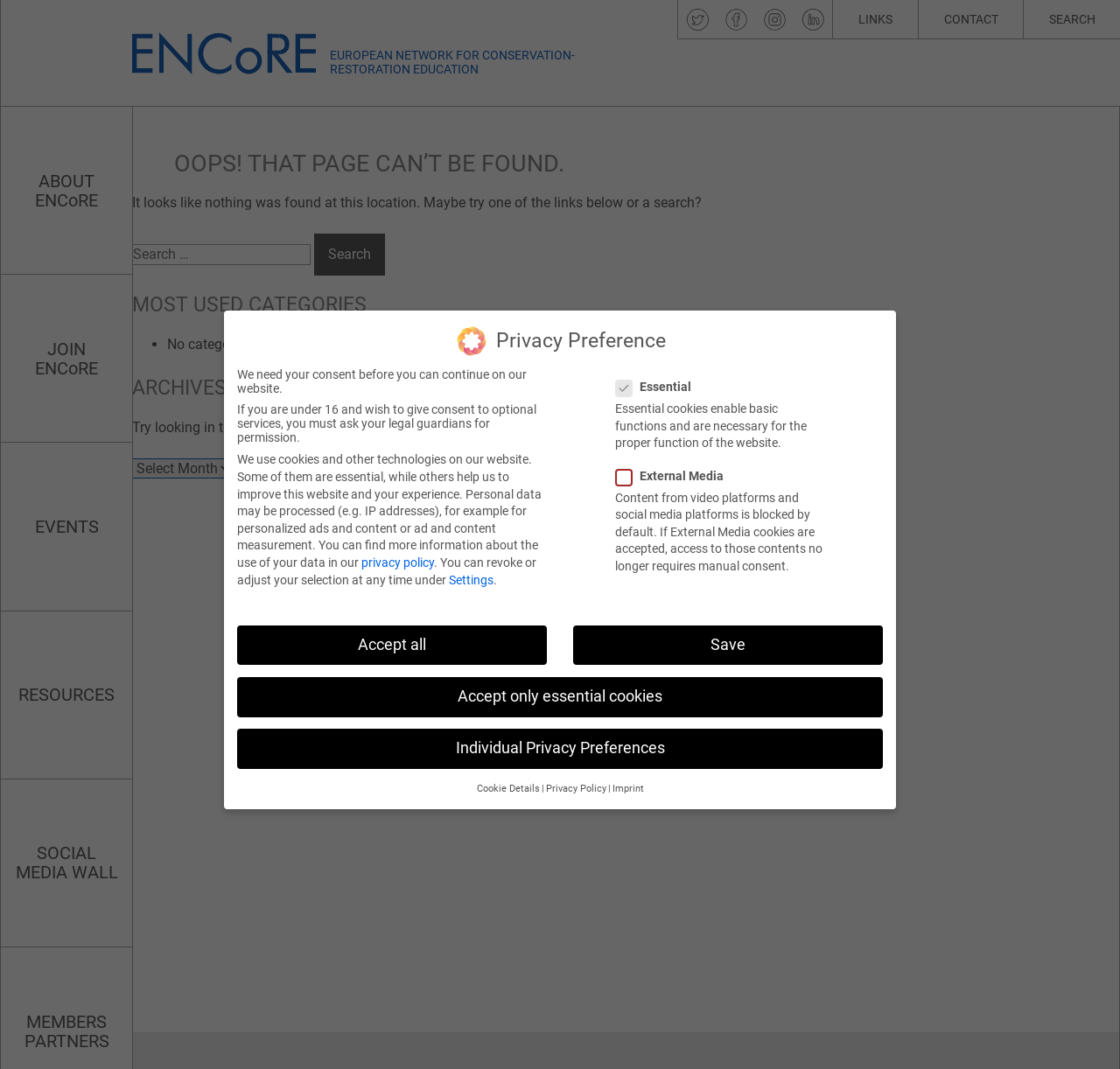What is the purpose of the 'Privacy Preference' section?
Using the image as a reference, answer with just one word or a short phrase.

To manage cookie consent